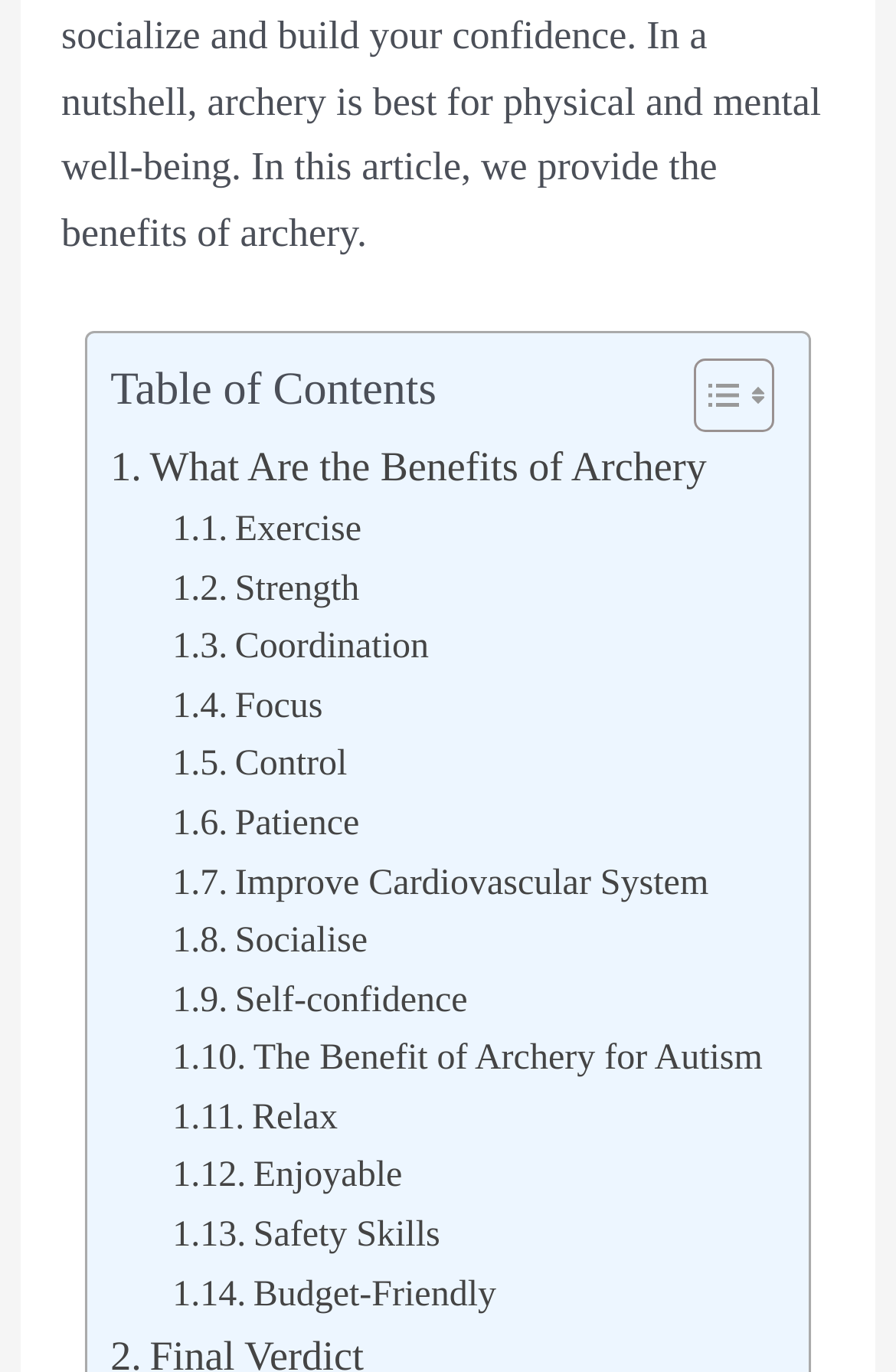Locate the bounding box coordinates of the element that needs to be clicked to carry out the instruction: "Toggle Table of Content". The coordinates should be given as four float numbers ranging from 0 to 1, i.e., [left, top, right, bottom].

[0.736, 0.26, 0.851, 0.317]